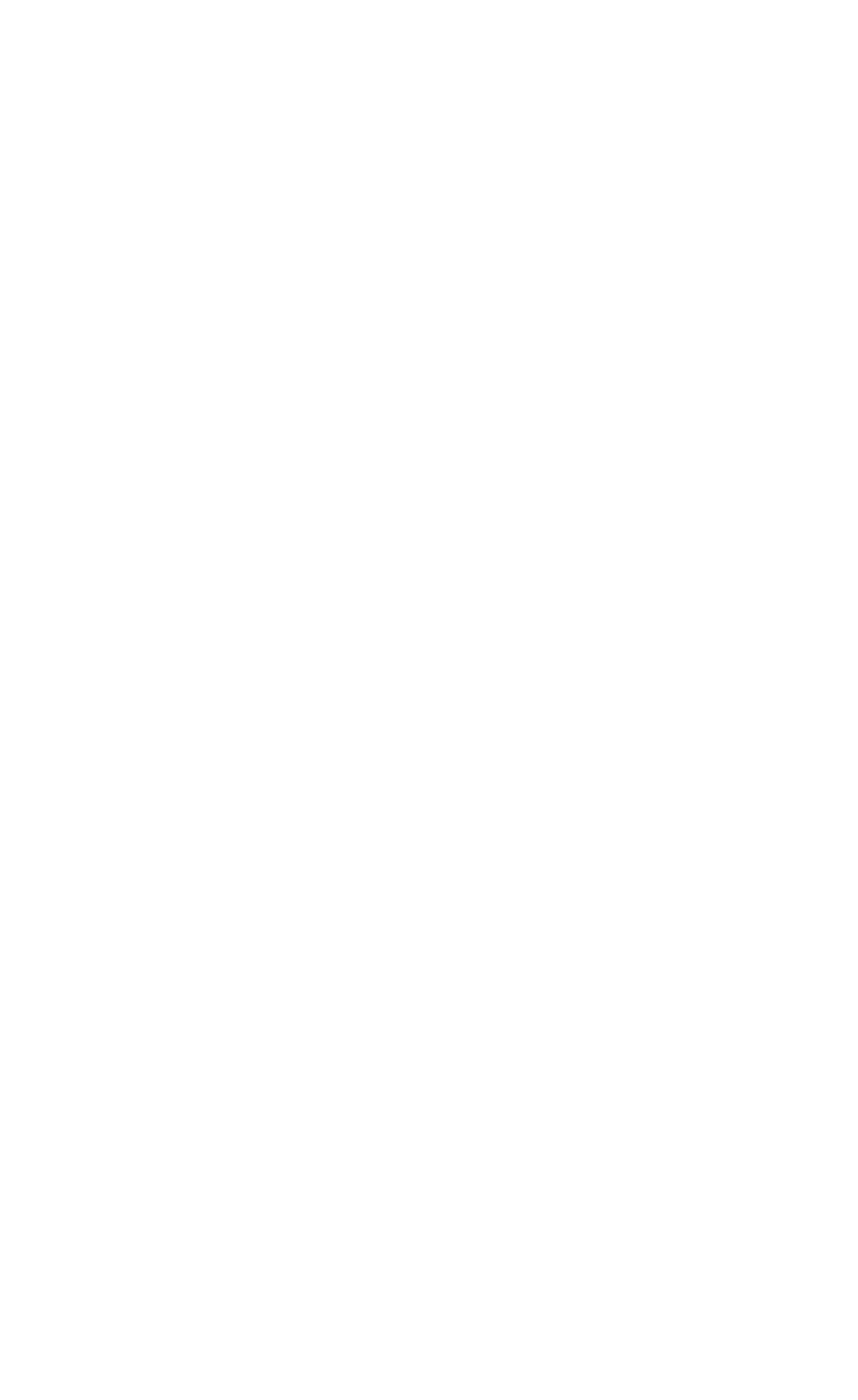Identify the bounding box coordinates for the UI element described as: "Projects". The coordinates should be provided as four floats between 0 and 1: [left, top, right, bottom].

[0.048, 0.246, 0.952, 0.309]